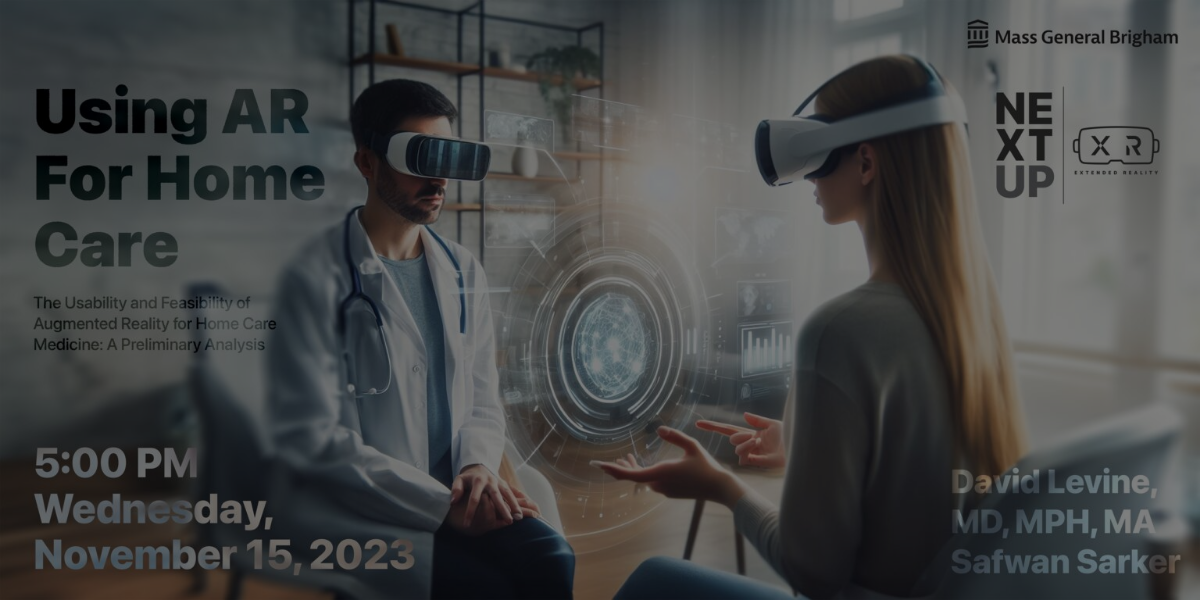Explain the content of the image in detail.

The image titled "Using AR For Home Care" illustrates a dynamic setting where two individuals, a male medical professional and a female researcher, are engaged in a conversation while utilizing augmented reality technology. The medical professional, wearing a headset, appears engaged with digital elements projected around him, suggesting an innovative approach to home care. Below the main title, the image highlights a subtitle that reads, "The Usability and Feasibility of Augmented Reality for Home Care Medicine: A Preliminary Analysis." 

Prominently displayed is the event's schedule: "5:00 PM, Wednesday, November 15, 2023." Accompanying this information are the names of the presenters: Dr. David Levine, MD, MPH, MA, and Safwan Sarker, emphasizing their connection to the research being showcased. The overall aesthetic merges professionalism with cutting-edge technology, reflecting the theme of integrating augmented reality into healthcare practices to enhance patient experiences at home.